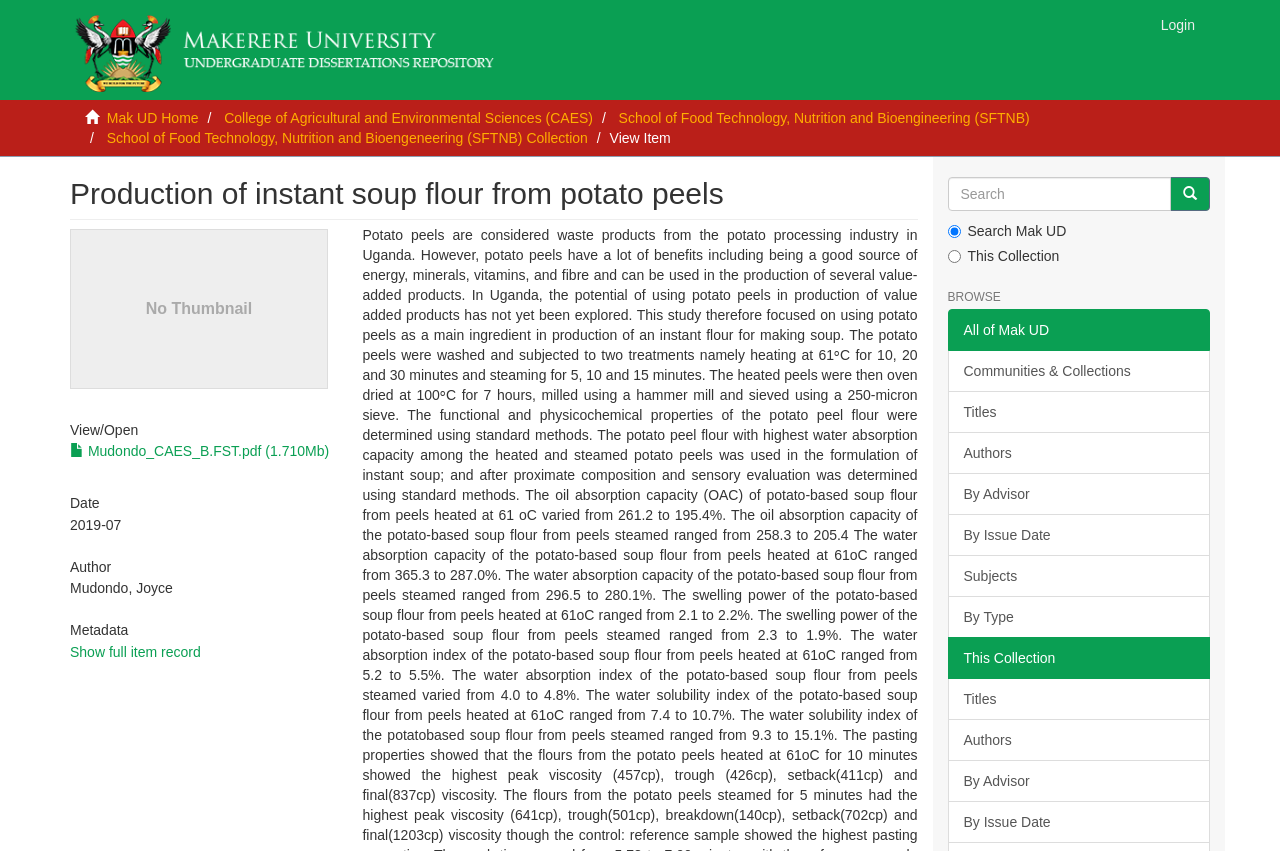Please provide a one-word or short phrase answer to the question:
What is the file size of the pdf?

1.710Mb